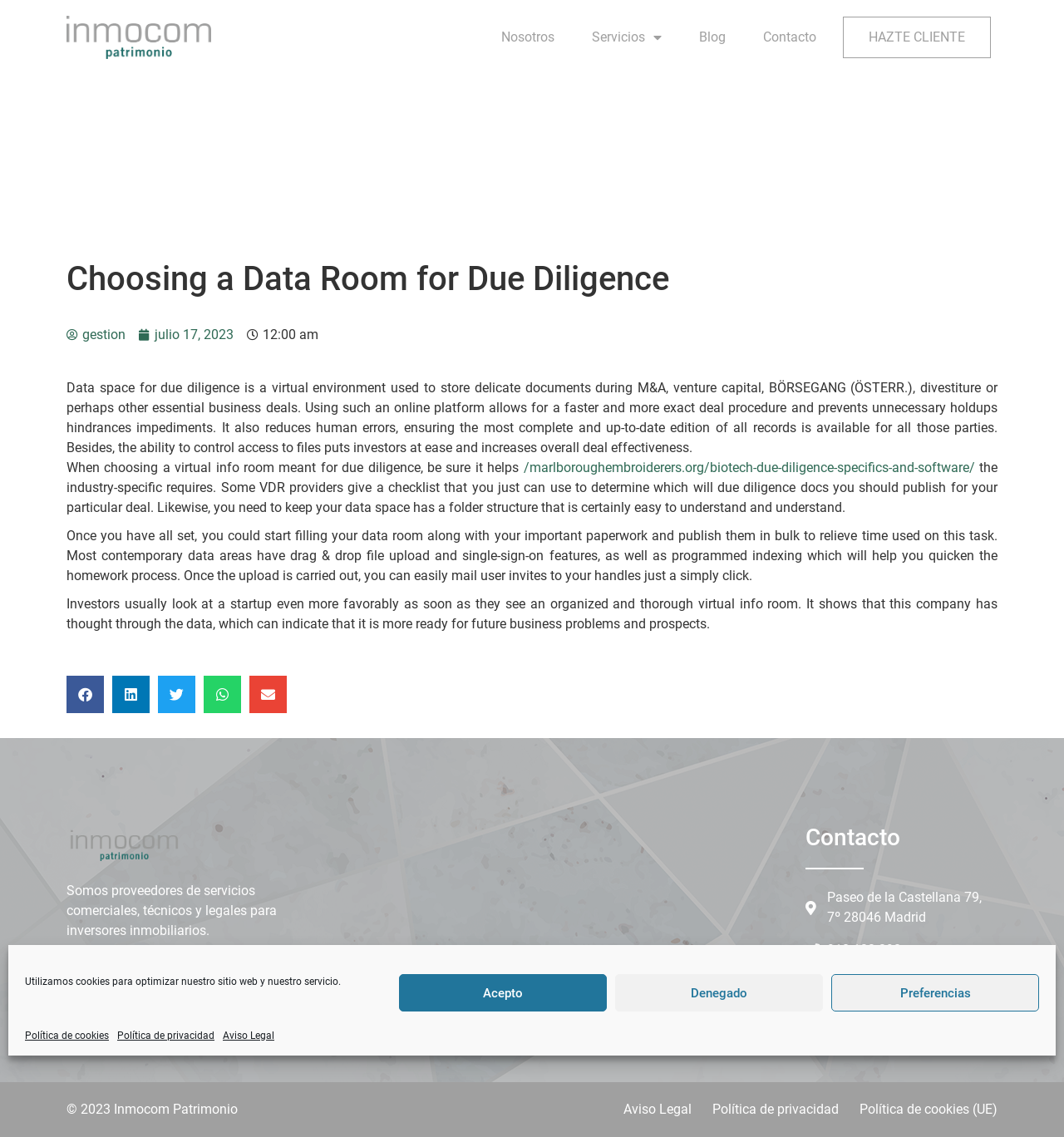Locate the bounding box coordinates of the element to click to perform the following action: 'Contact us at Paseo de la Castellana 79, 7º 28046 Madrid'. The coordinates should be given as four float values between 0 and 1, in the form of [left, top, right, bottom].

[0.757, 0.781, 0.932, 0.816]